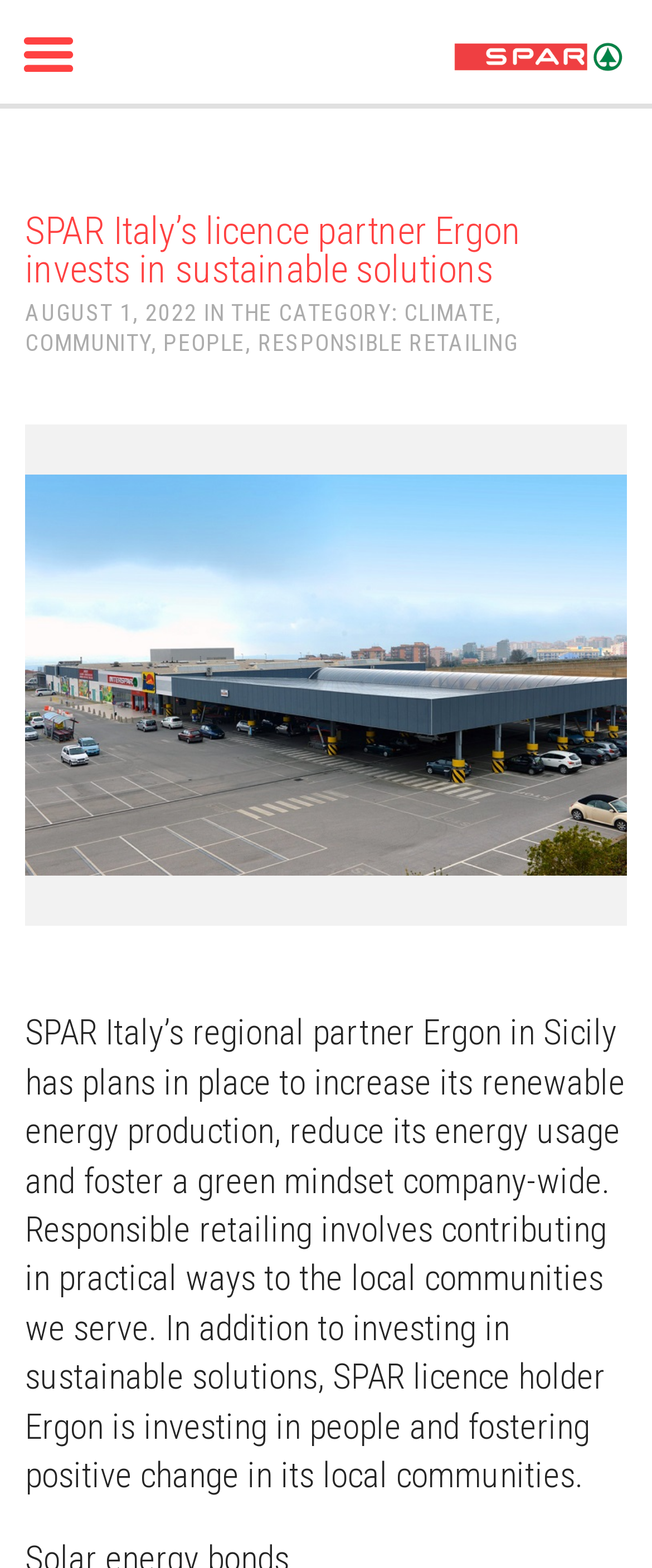Identify the bounding box coordinates for the UI element described as follows: "parent_node: SPAR International". Ensure the coordinates are four float numbers between 0 and 1, formatted as [left, top, right, bottom].

[0.036, 0.023, 0.113, 0.046]